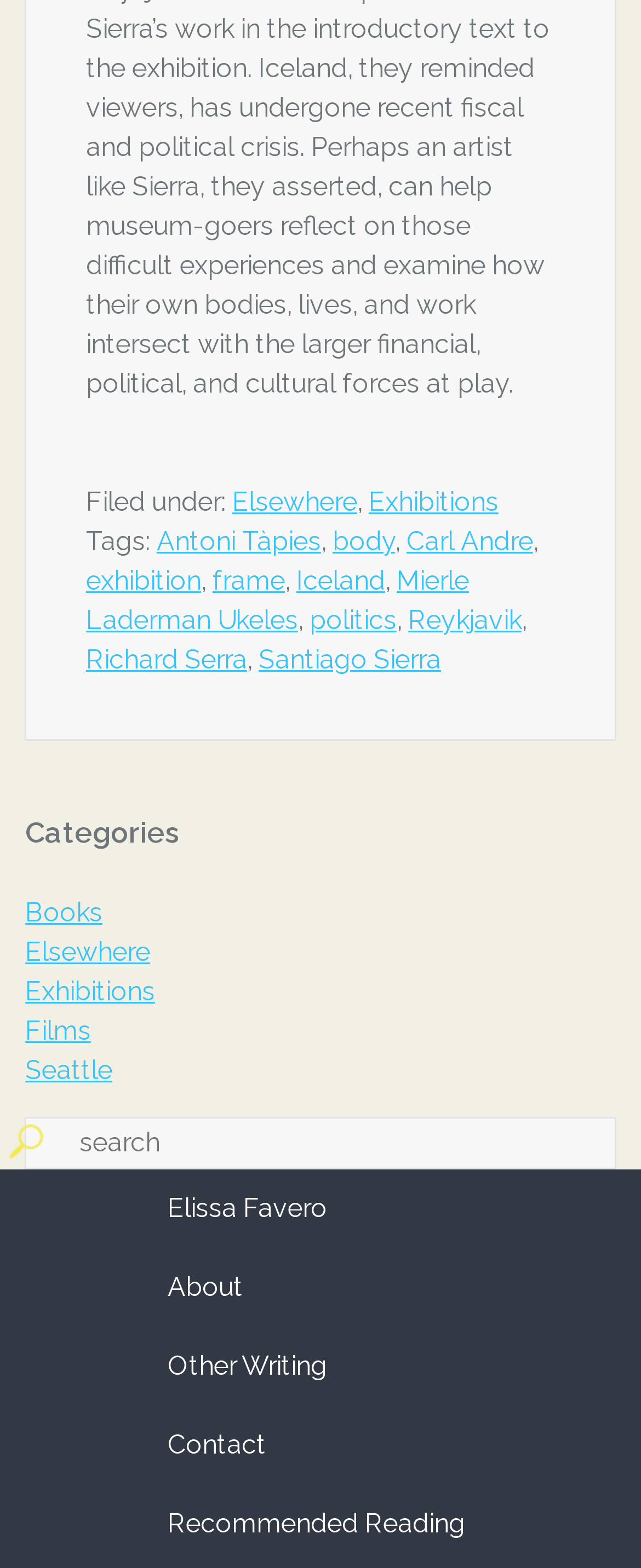How many links are in the footer section?
Look at the image and respond to the question as thoroughly as possible.

I counted the number of links in the footer section, which are 'Elsewhere', 'Exhibitions', 'Antoni Tàpies', 'body', 'Carl Andre', 'exhibition', 'frame', 'Iceland', 'Mierle Laderman Ukeles', 'politics', 'Reykjavik', 'Richard Serra', and 'Santiago Sierra', so there are 13 links in total.